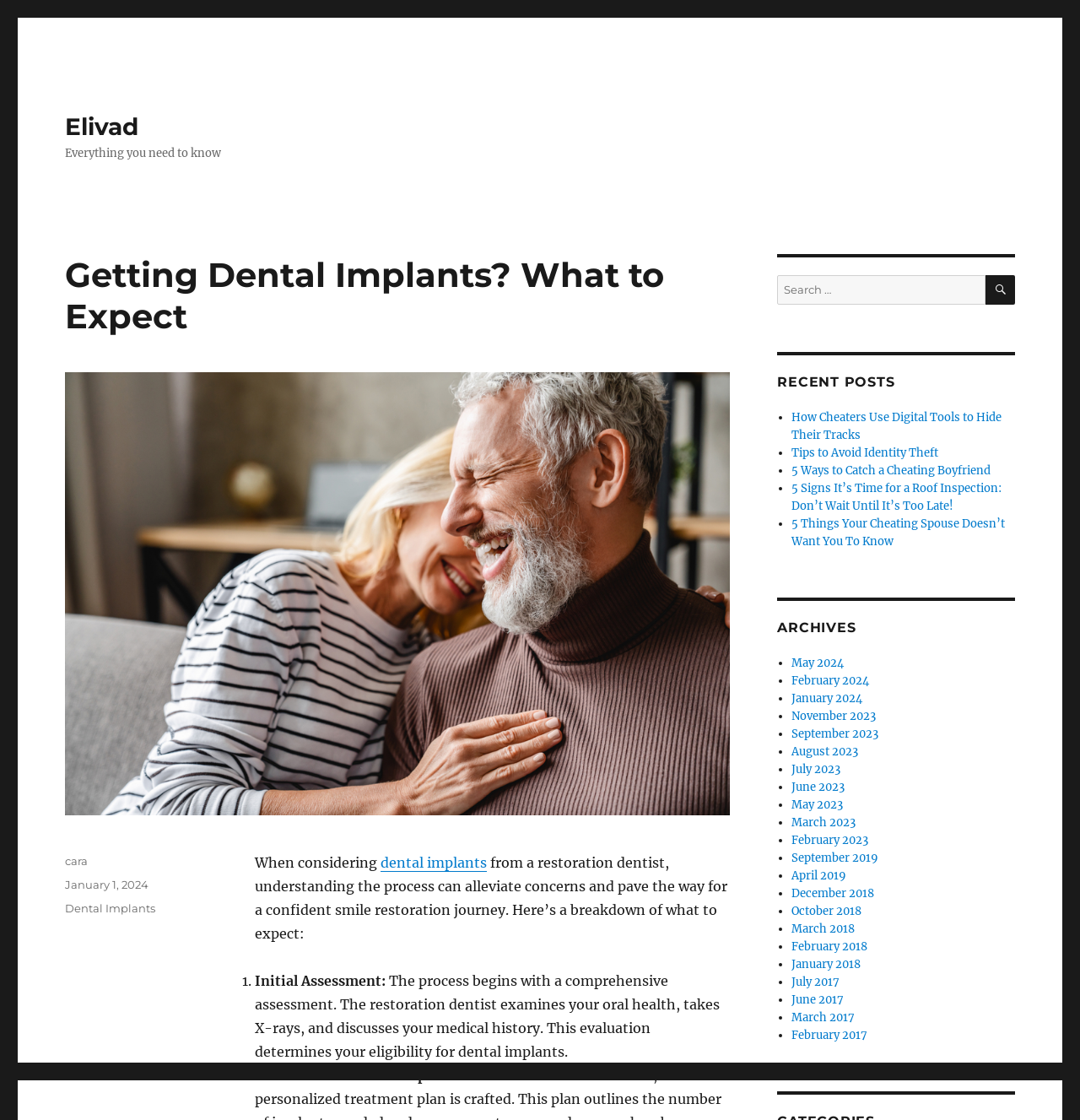Describe all the key features and sections of the webpage thoroughly.

The webpage is about dental implants, specifically the process of getting them. At the top, there is a link to the website's homepage, "Elivad", and a heading that reads "Getting Dental Implants? What to Expect". Below this, there is an image related to dental implants in Chandler, AZ.

The main content of the page is divided into sections, starting with an introduction that explains the importance of understanding the dental implant process. This is followed by a step-by-step guide, which includes an initial assessment, treatment plan, and preparation.

On the right side of the page, there is a search bar where users can search for specific topics. Below the search bar, there are links to recent posts, including articles about cheating, identity theft, and roof inspections. Further down, there is an archives section that lists links to past articles, organized by month and year.

At the bottom of the page, there is a footer section that includes information about the author, the date the article was posted, and categories related to the article.